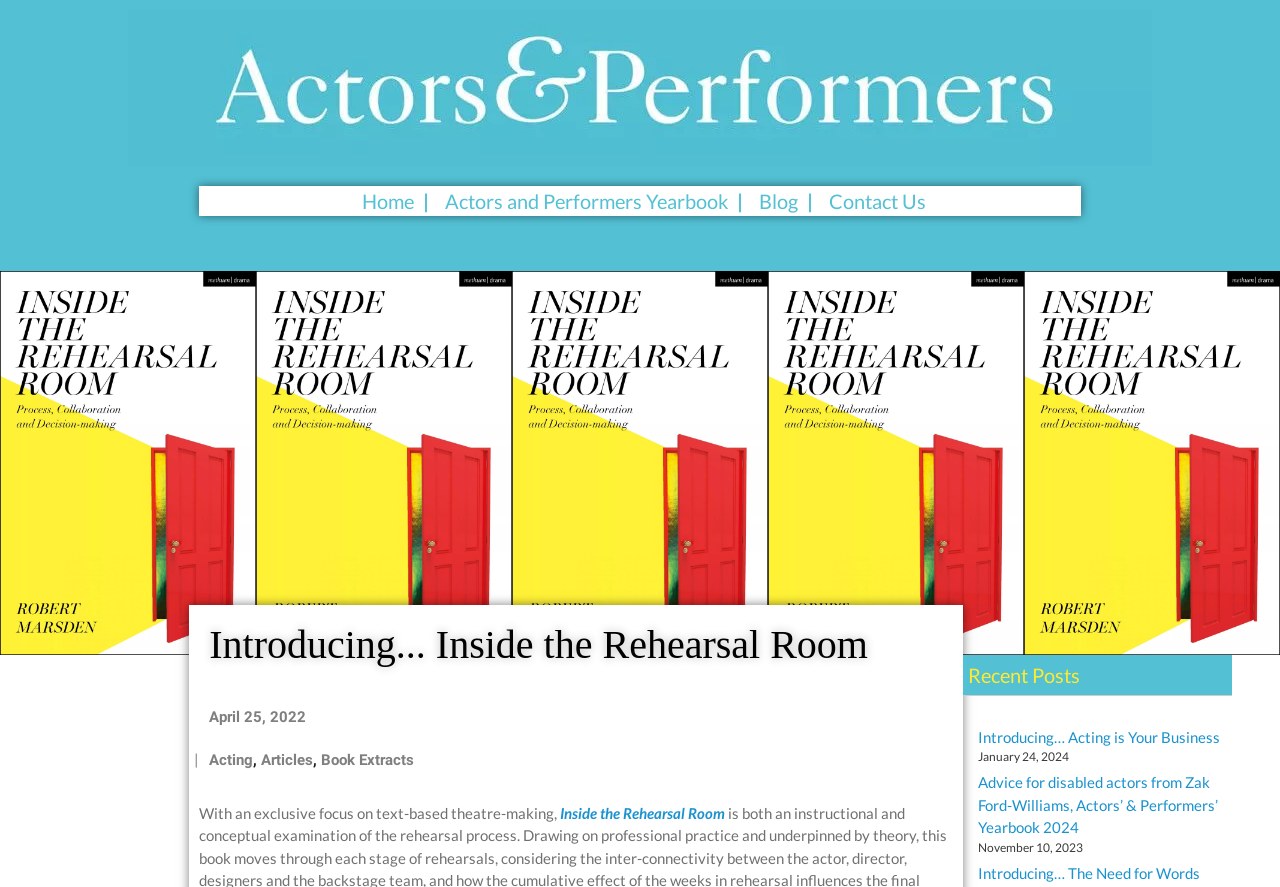Please indicate the bounding box coordinates for the clickable area to complete the following task: "read recent posts". The coordinates should be specified as four float numbers between 0 and 1, i.e., [left, top, right, bottom].

[0.753, 0.738, 0.963, 0.785]